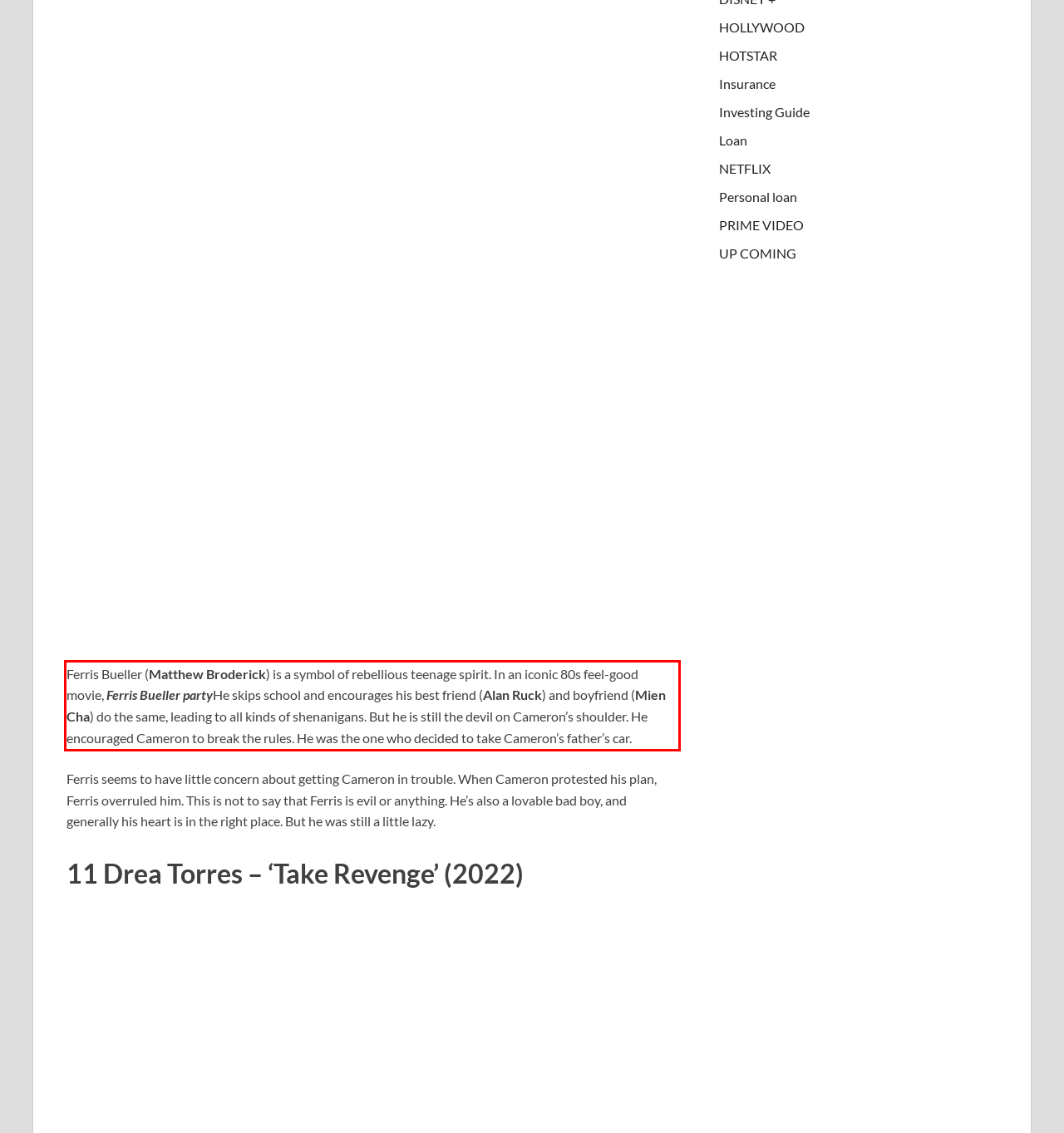Using the provided webpage screenshot, identify and read the text within the red rectangle bounding box.

Ferris Bueller (Matthew Broderick) is a symbol of rebellious teenage spirit. In an iconic 80s feel-good movie, Ferris Bueller partyHe skips school and encourages his best friend (Alan Ruck) and boyfriend (Mien Cha) do the same, leading to all kinds of shenanigans. But he is still the devil on Cameron’s shoulder. He encouraged Cameron to break the rules. He was the one who decided to take Cameron’s father’s car.